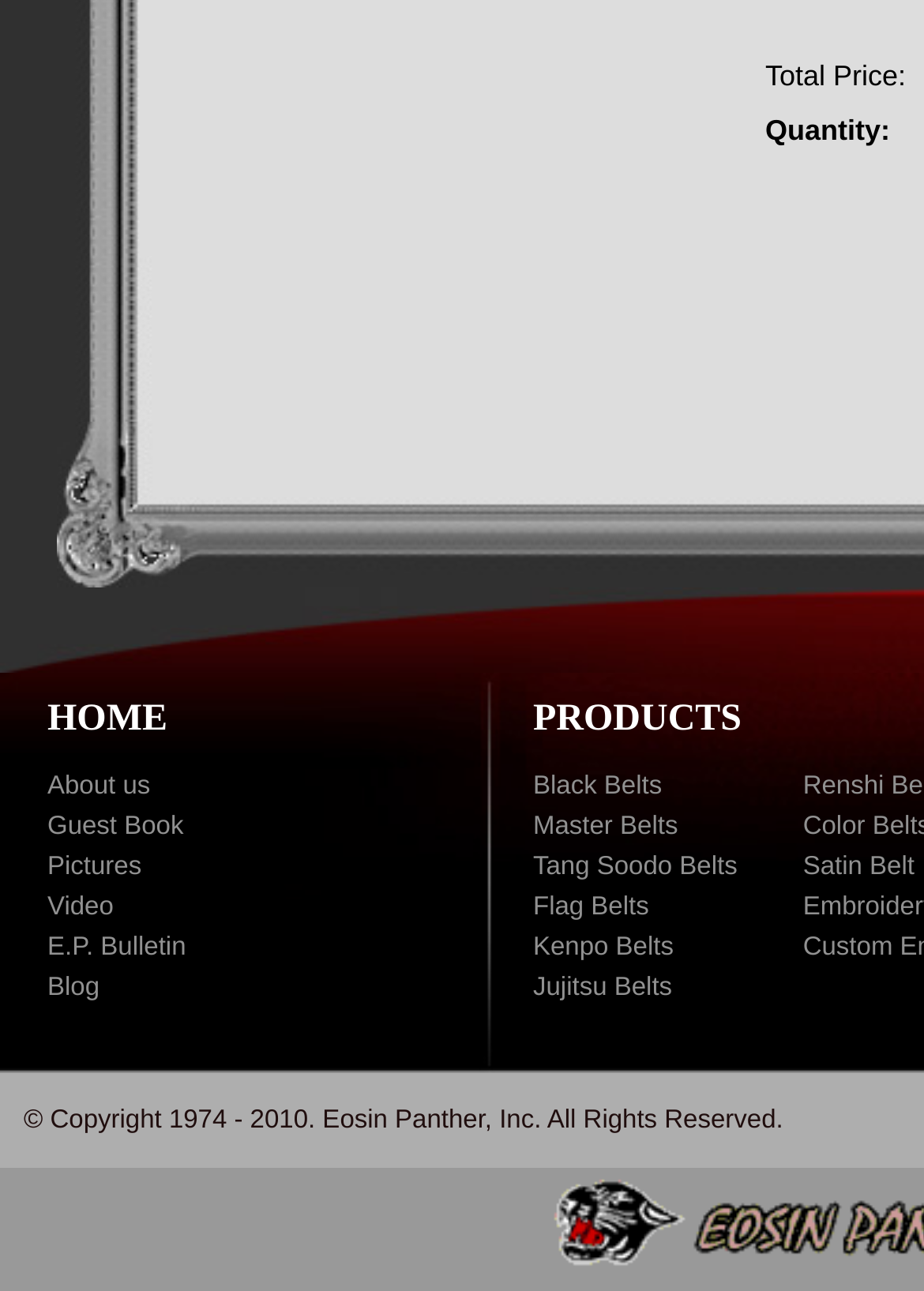Determine the bounding box coordinates for the clickable element to execute this instruction: "go to home page". Provide the coordinates as four float numbers between 0 and 1, i.e., [left, top, right, bottom].

[0.051, 0.541, 0.181, 0.572]